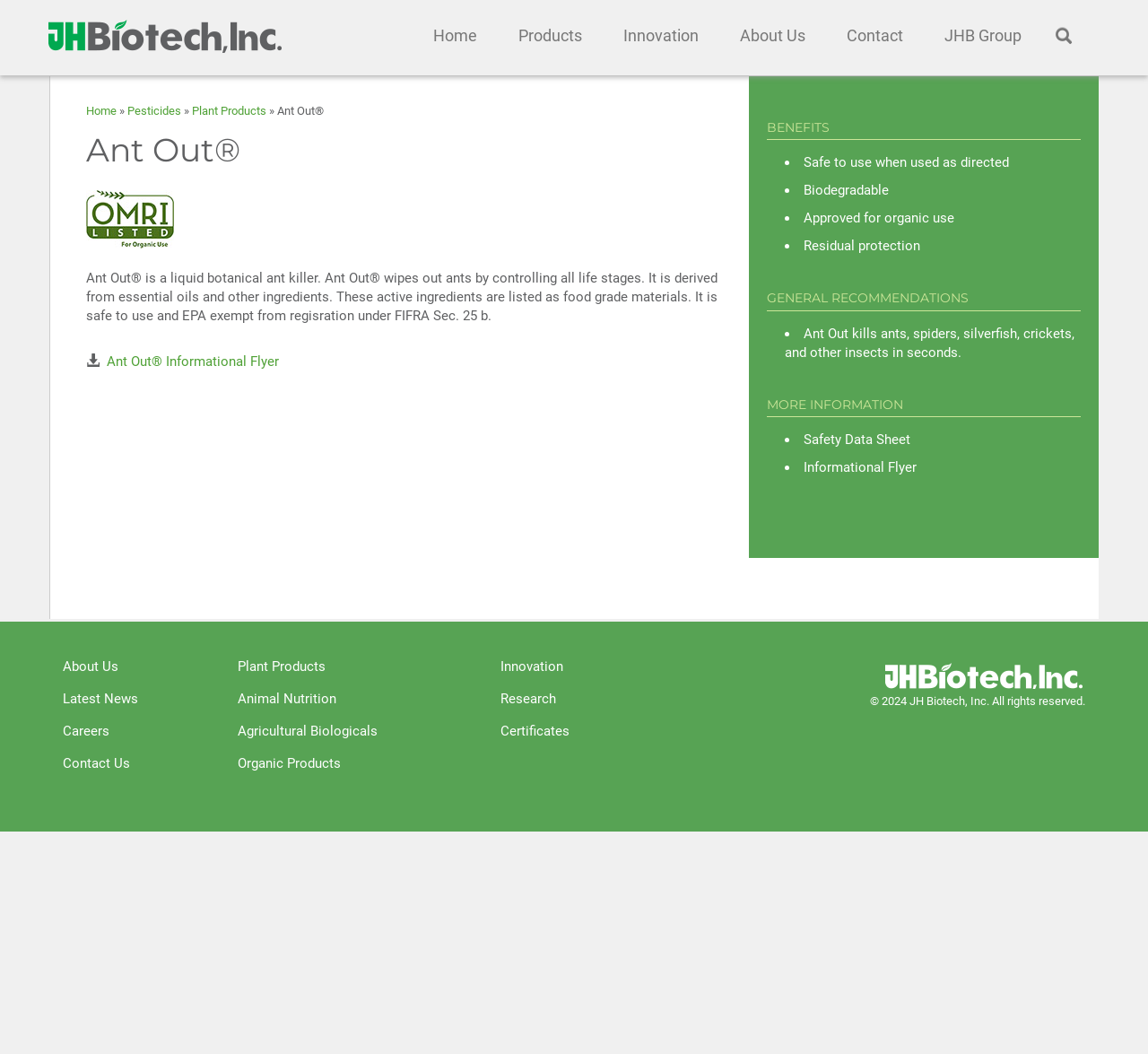Locate the bounding box of the UI element with the following description: "Safety Data Sheet".

[0.7, 0.41, 0.793, 0.425]